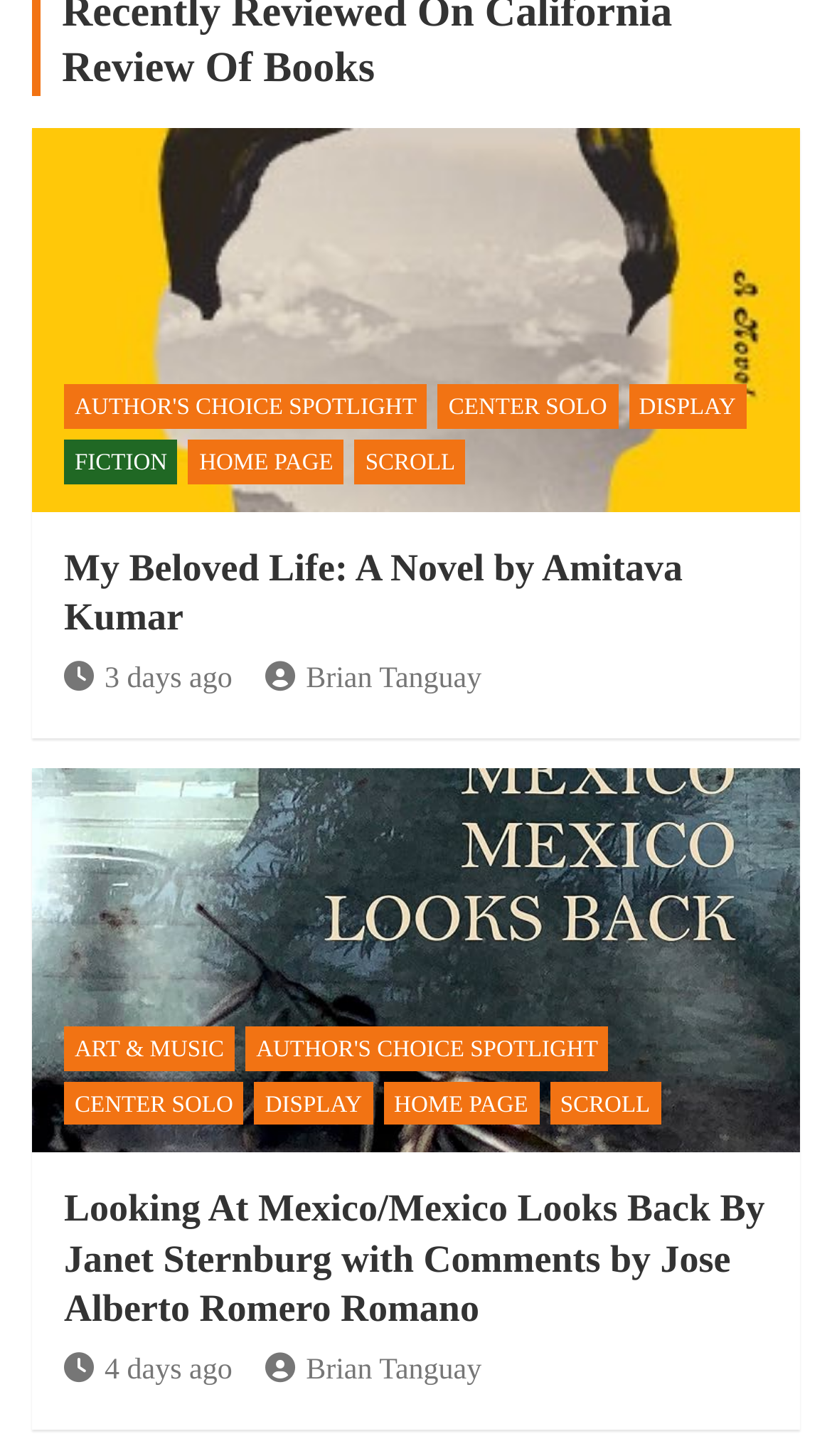Please find the bounding box coordinates of the element's region to be clicked to carry out this instruction: "Go to AUTHOR'S CHOICE SPOTLIGHT".

[0.077, 0.264, 0.514, 0.295]